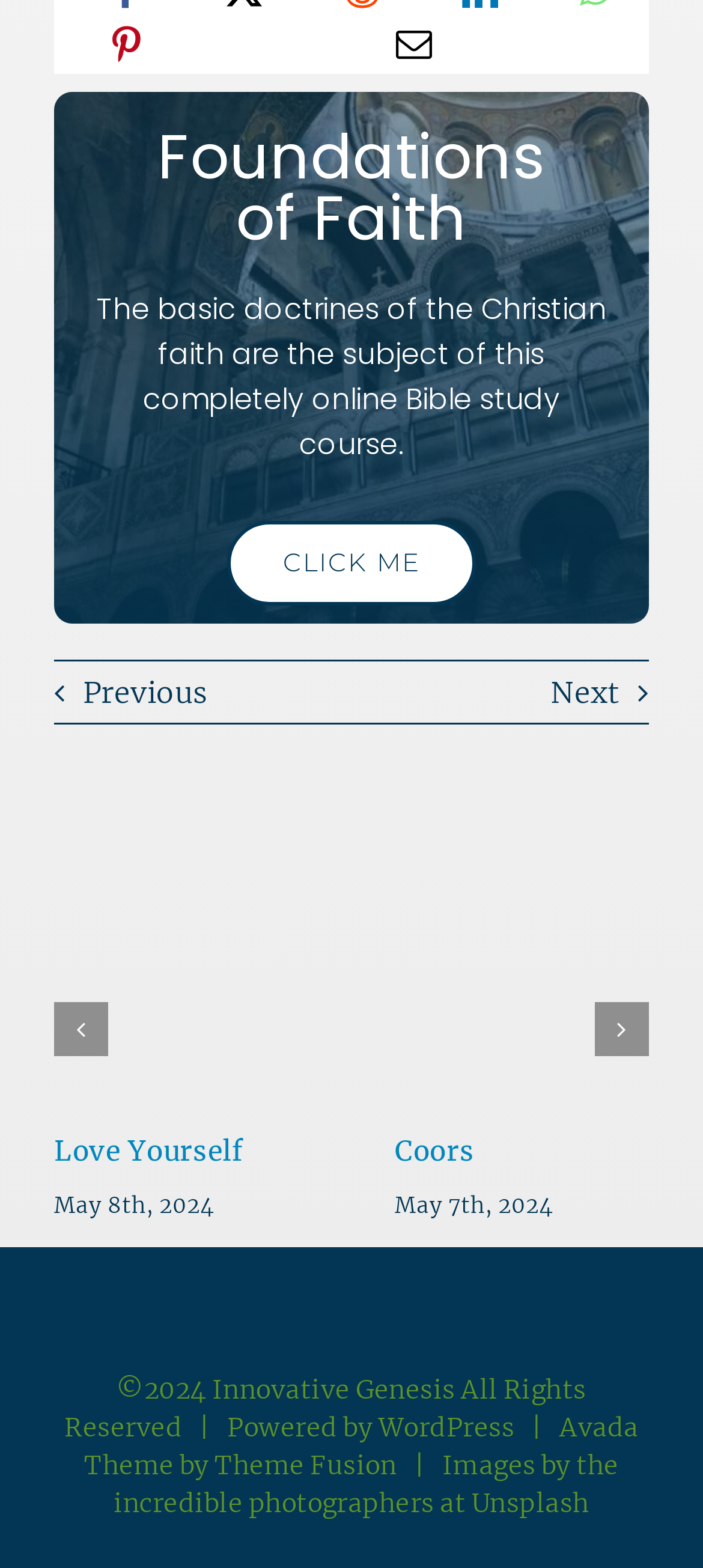Identify the bounding box coordinates of the region I need to click to complete this instruction: "Go to the 'Pinterest' page".

[0.128, 0.011, 0.231, 0.046]